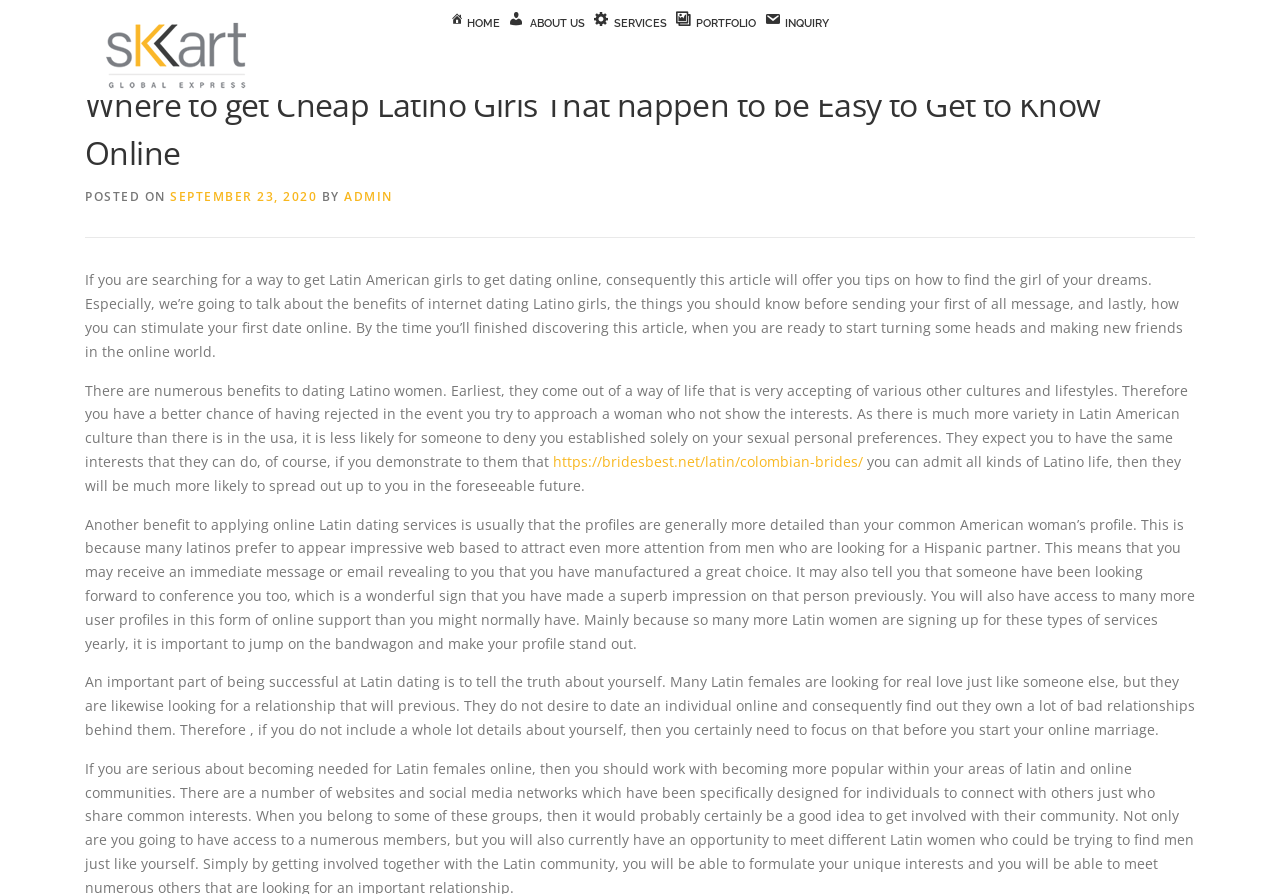Please identify the bounding box coordinates of the element that needs to be clicked to perform the following instruction: "Click on the 'SERVICES' link".

[0.461, 0.017, 0.522, 0.038]